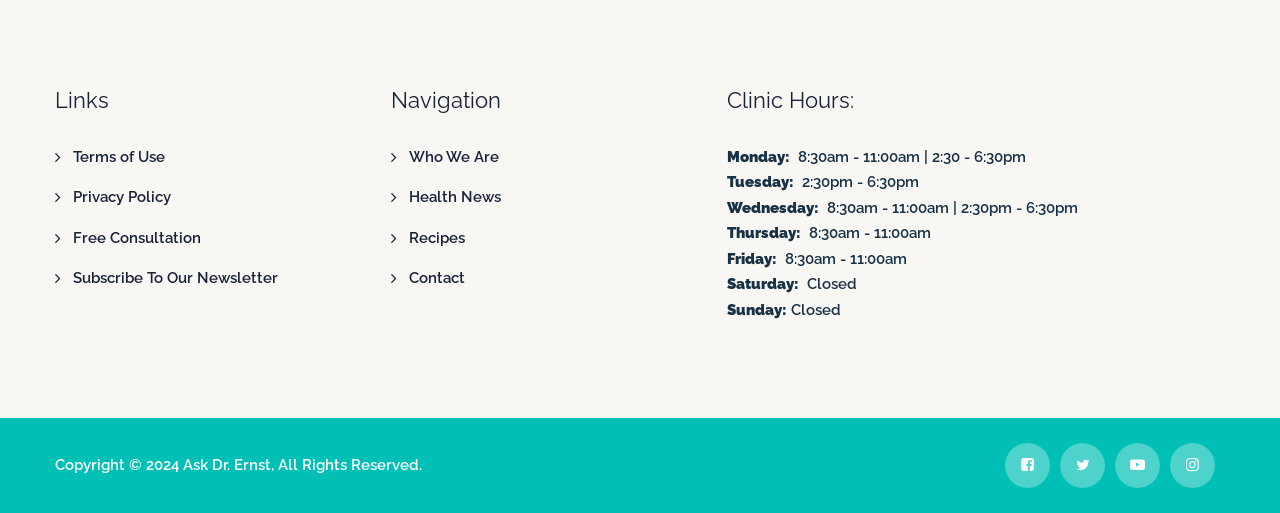Can you identify the bounding box coordinates of the clickable region needed to carry out this instruction: 'Go to the TECH page'? The coordinates should be four float numbers within the range of 0 to 1, stated as [left, top, right, bottom].

None